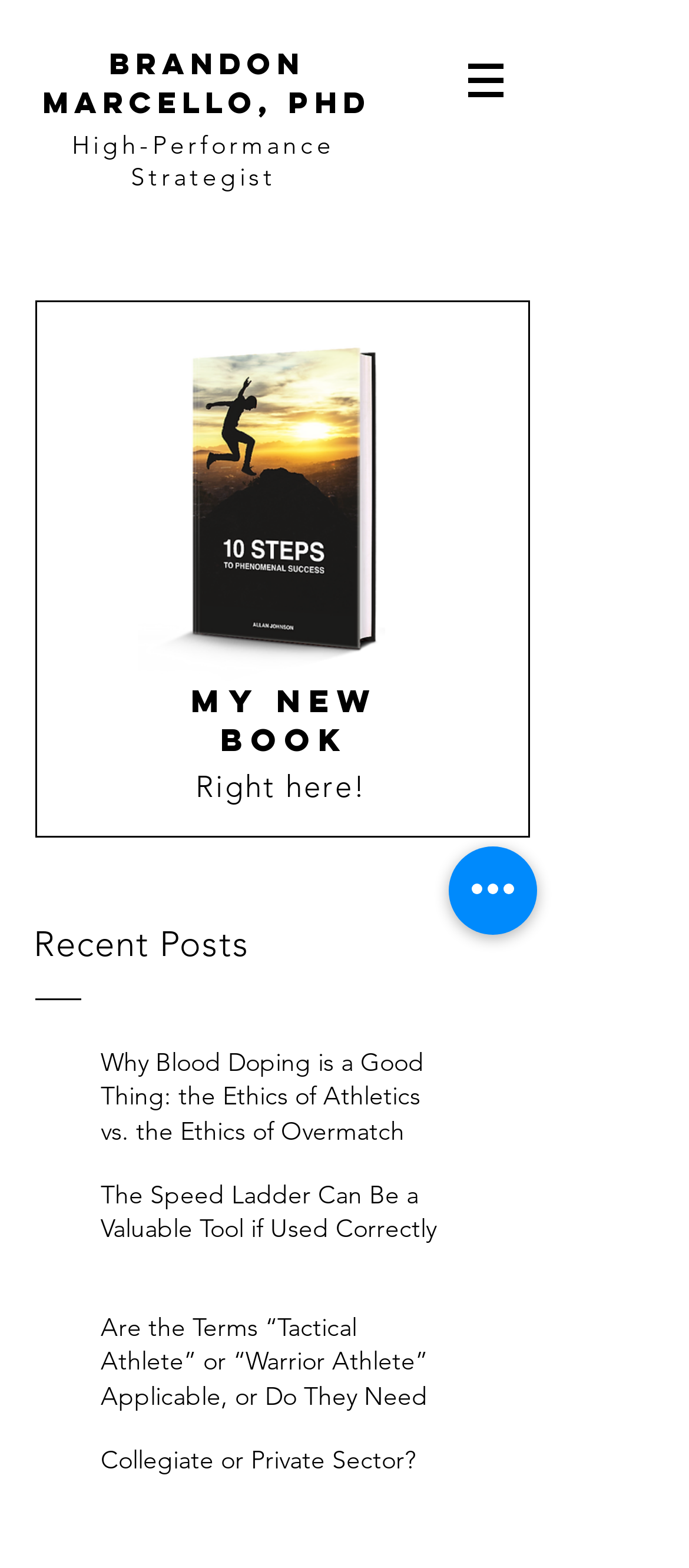Answer briefly with one word or phrase:
What is the profession of the person mentioned at the top of the page?

High-Performance Strategist